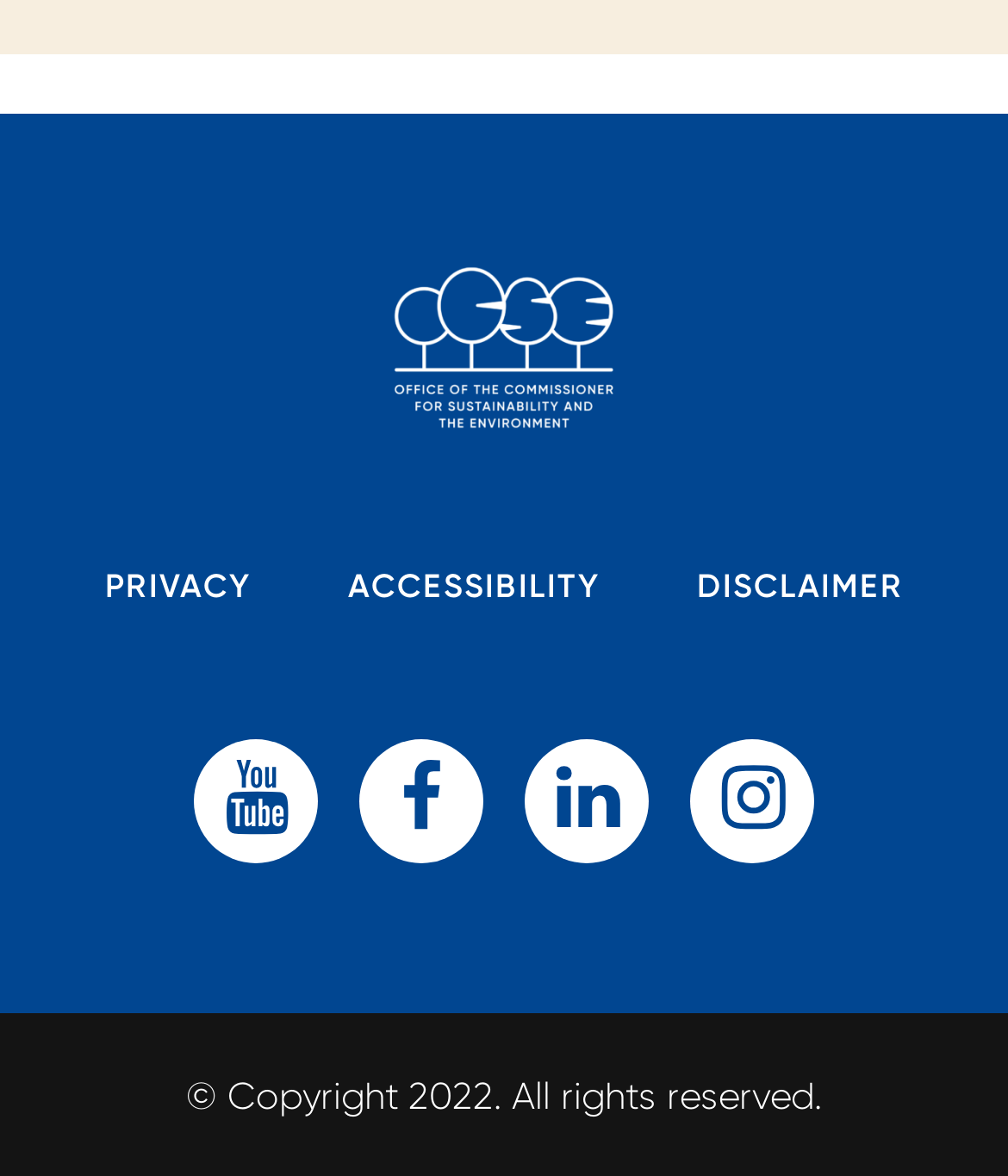Please give a short response to the question using one word or a phrase:
What is the position of the OCSE logo?

Top left